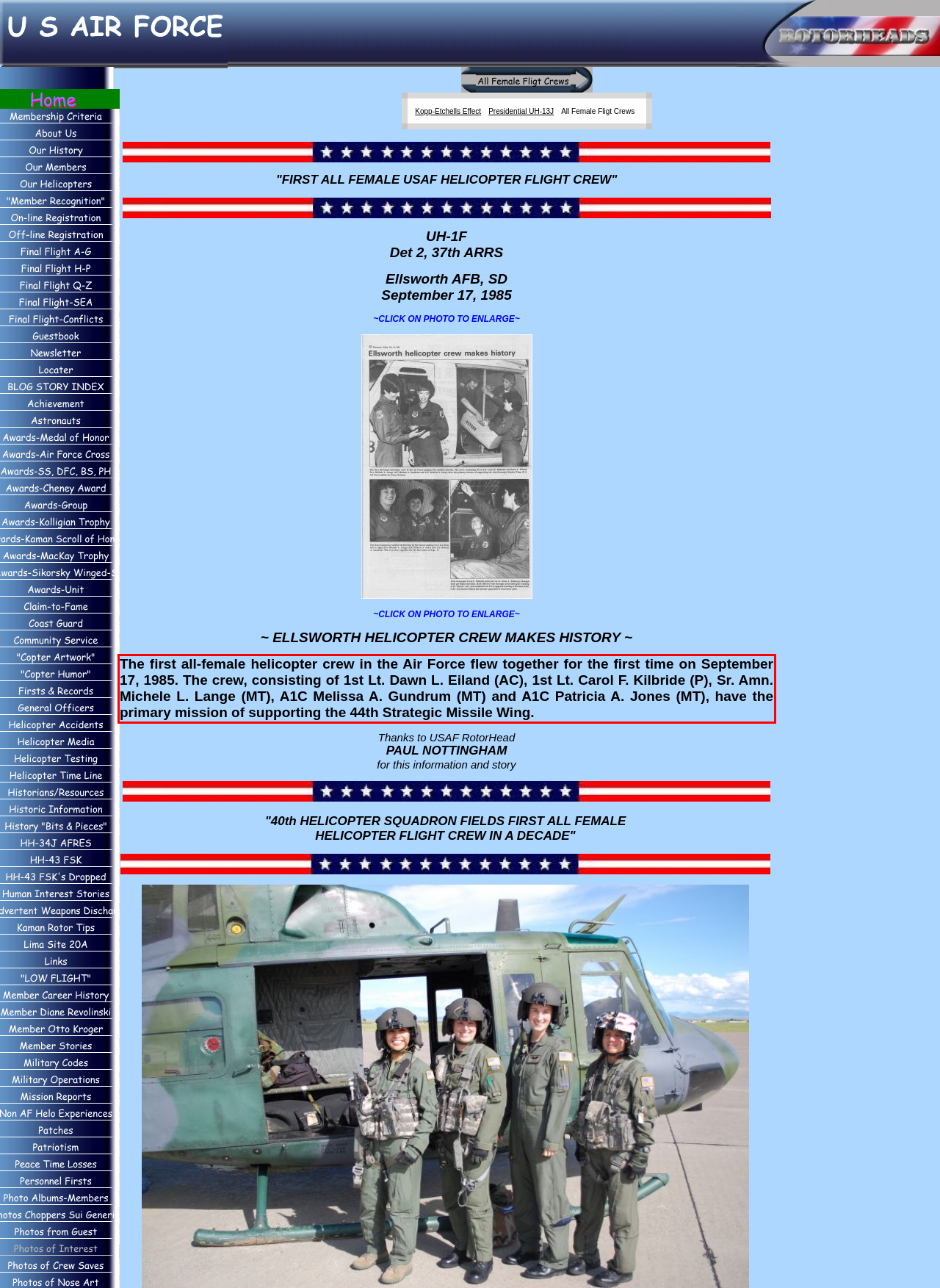Look at the screenshot of the webpage, locate the red rectangle bounding box, and generate the text content that it contains.

The first all-female helicopter crew in the Air Force flew together for the first time on September 17, 1985. The crew, consisting of 1st Lt. Dawn L. Eiland (AC), 1st Lt. Carol F. Kilbride (P), Sr. Amn. Michele L. Lange (MT), A1C Melissa A. Gundrum (MT) and A1C Patricia A. Jones (MT), have the primary mission of supporting the 44th Strategic Missile Wing.